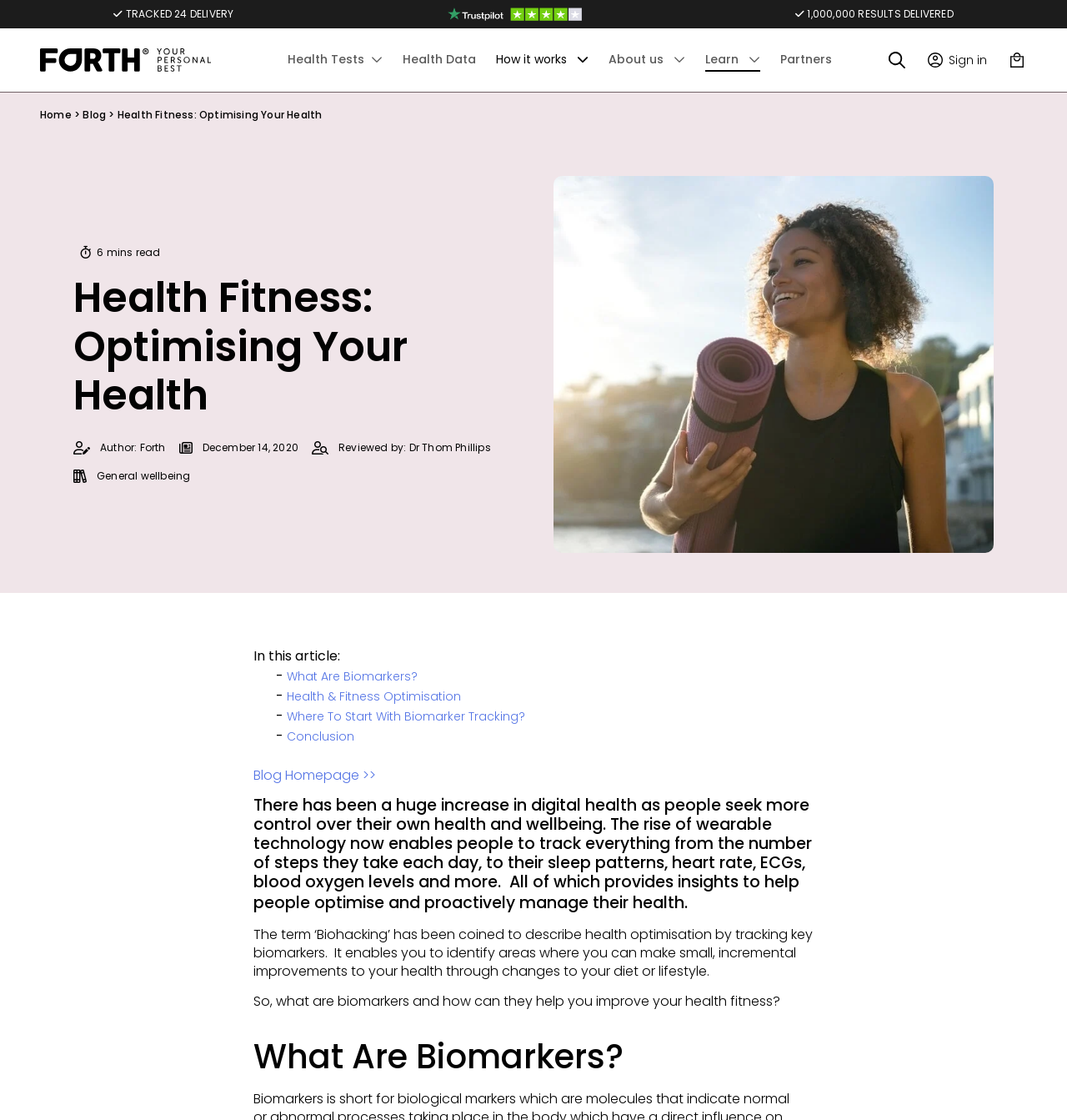Using the information in the image, could you please answer the following question in detail:
What is the topic of the article?

The article's title is 'Health Fitness: Optimising Your Health', and the content discusses biomarkers and their role in health optimisation. The topic of the article is health fitness, specifically how to optimise it using biomarkers.